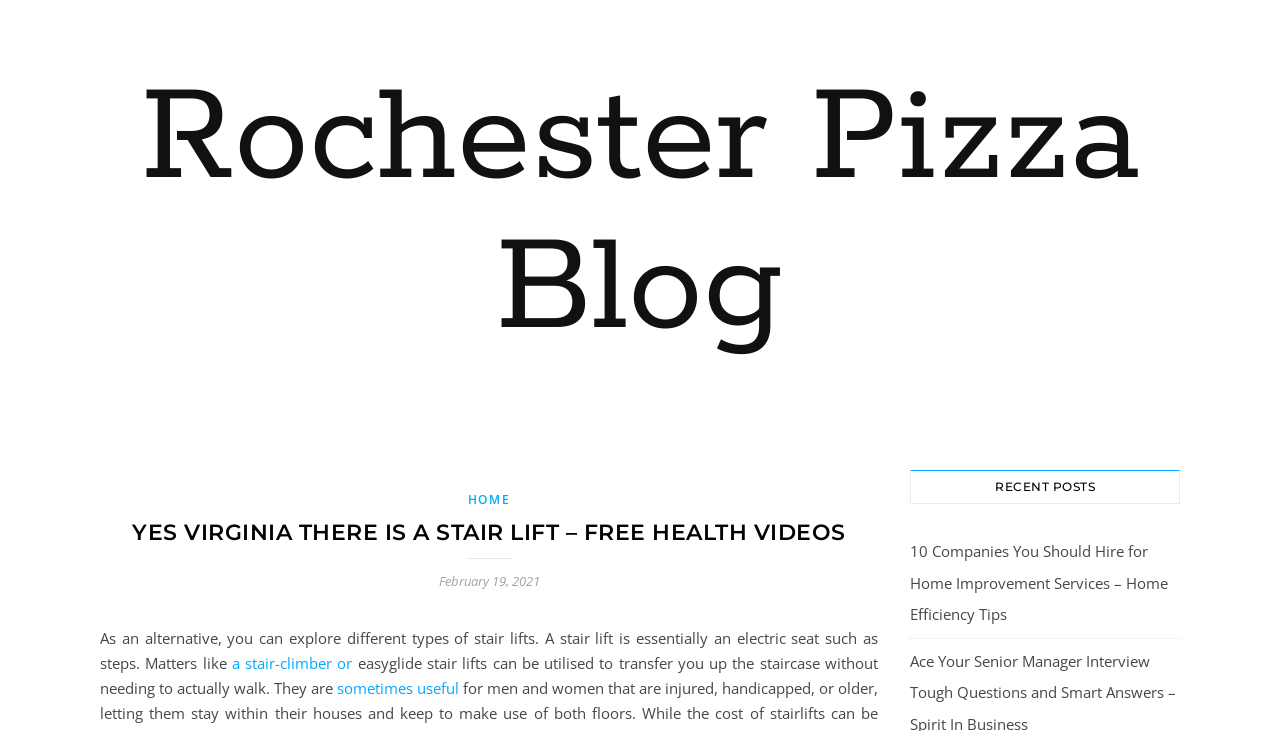Offer a detailed explanation of the webpage layout and contents.

The webpage appears to be a blog post about stair lifts, with a focus on exploring different types of stair lifts. At the top of the page, there is a header section with a link to the "Rochester Pizza Blog" and a heading that reads "YES VIRGINIA THERE IS A STAIR LIFT – FREE HEALTH VIDEOS". Below this, there is a date "February 19, 2021" displayed.

The main content of the page is a paragraph of text that describes stair lifts, explaining that they are electric seats that can be used to transfer people up the staircase without needing to walk. The text also mentions specific types of stair lifts, such as stair-climbers and easyglide stair lifts.

To the right of the main content, there is a section with a heading "RECENT POSTS" that lists a single link to a related article titled "10 Companies You Should Hire for Home Improvement Services – Home Efficiency Tips". Above this section, there is a navigation menu with a single link to the "HOME" page.

Overall, the page has a simple layout with a clear focus on providing information about stair lifts, along with some related links and navigation options.